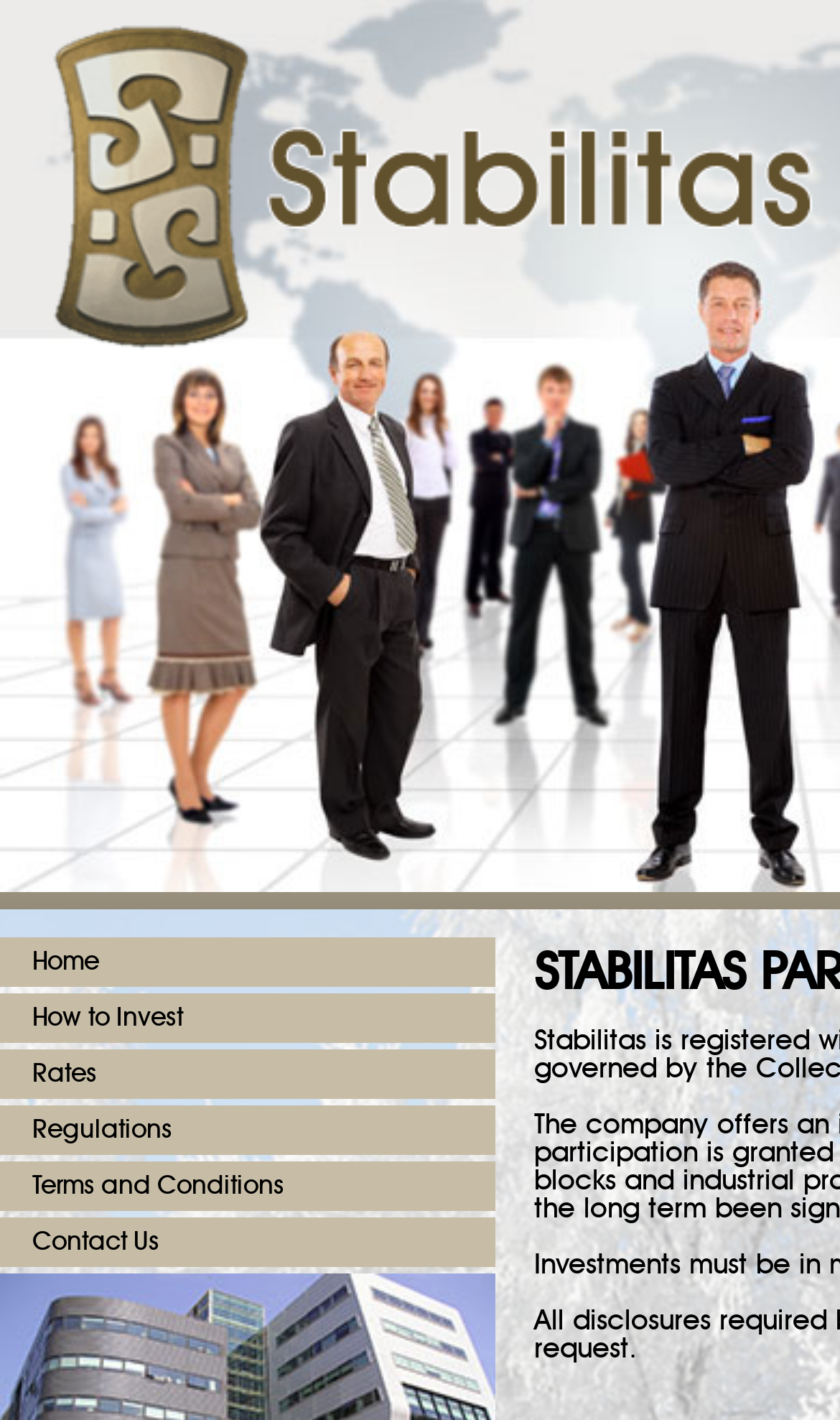What is the first navigation link?
Please look at the screenshot and answer in one word or a short phrase.

Home